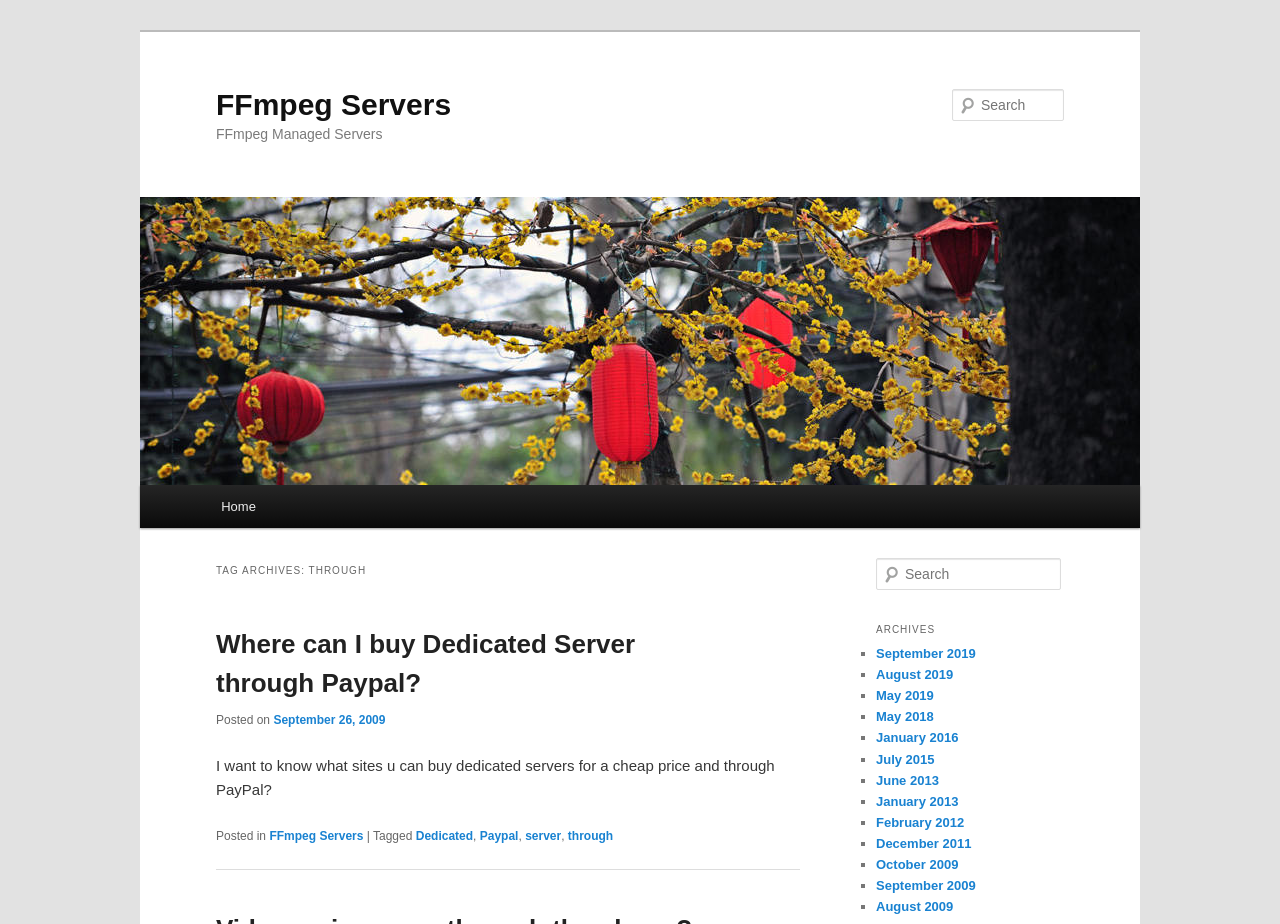Please pinpoint the bounding box coordinates for the region I should click to adhere to this instruction: "Search for FFmpeg Servers".

[0.744, 0.096, 0.831, 0.131]